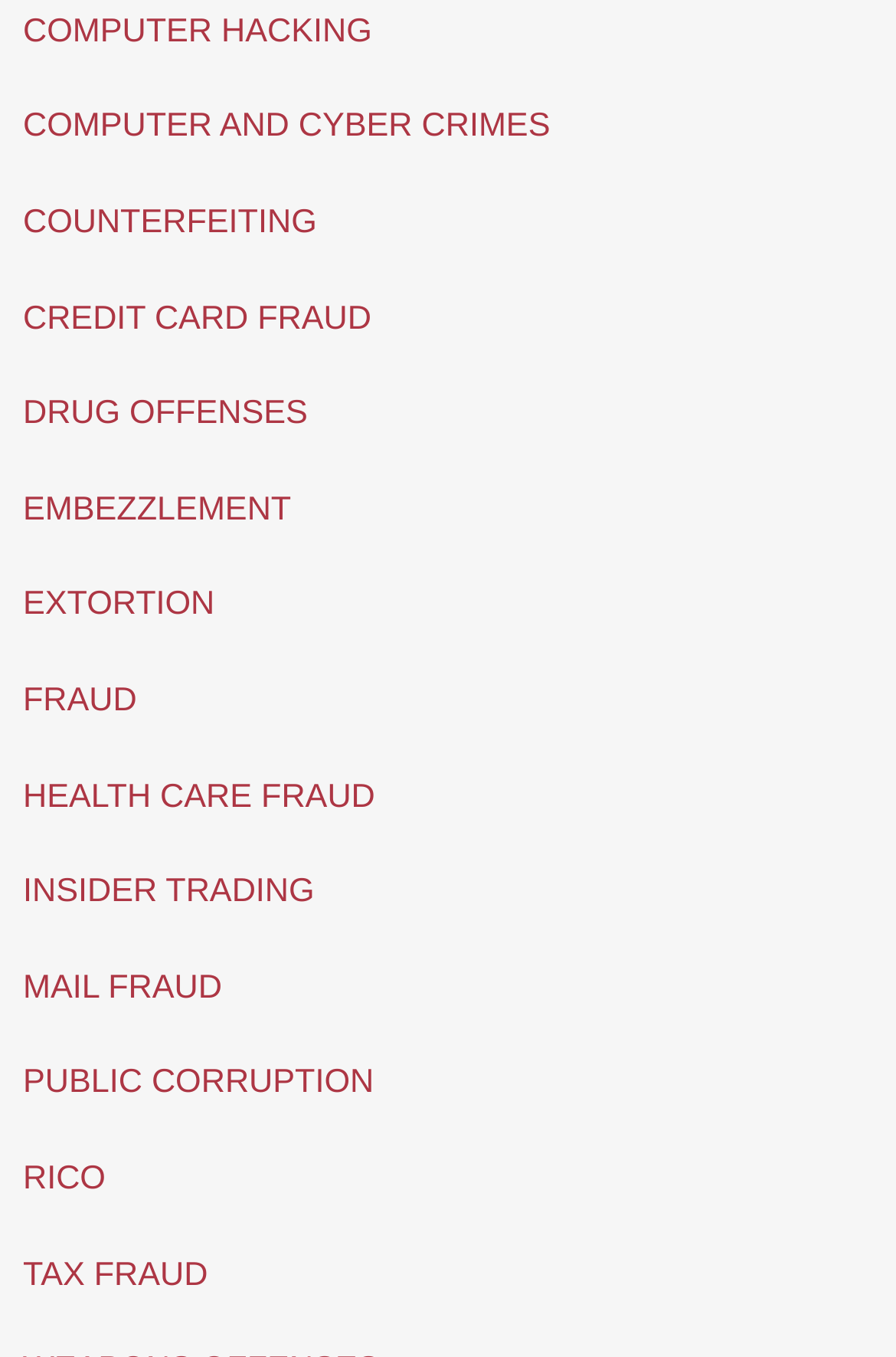Identify the bounding box of the UI component described as: "Mail Fraud".

[0.026, 0.714, 0.248, 0.741]